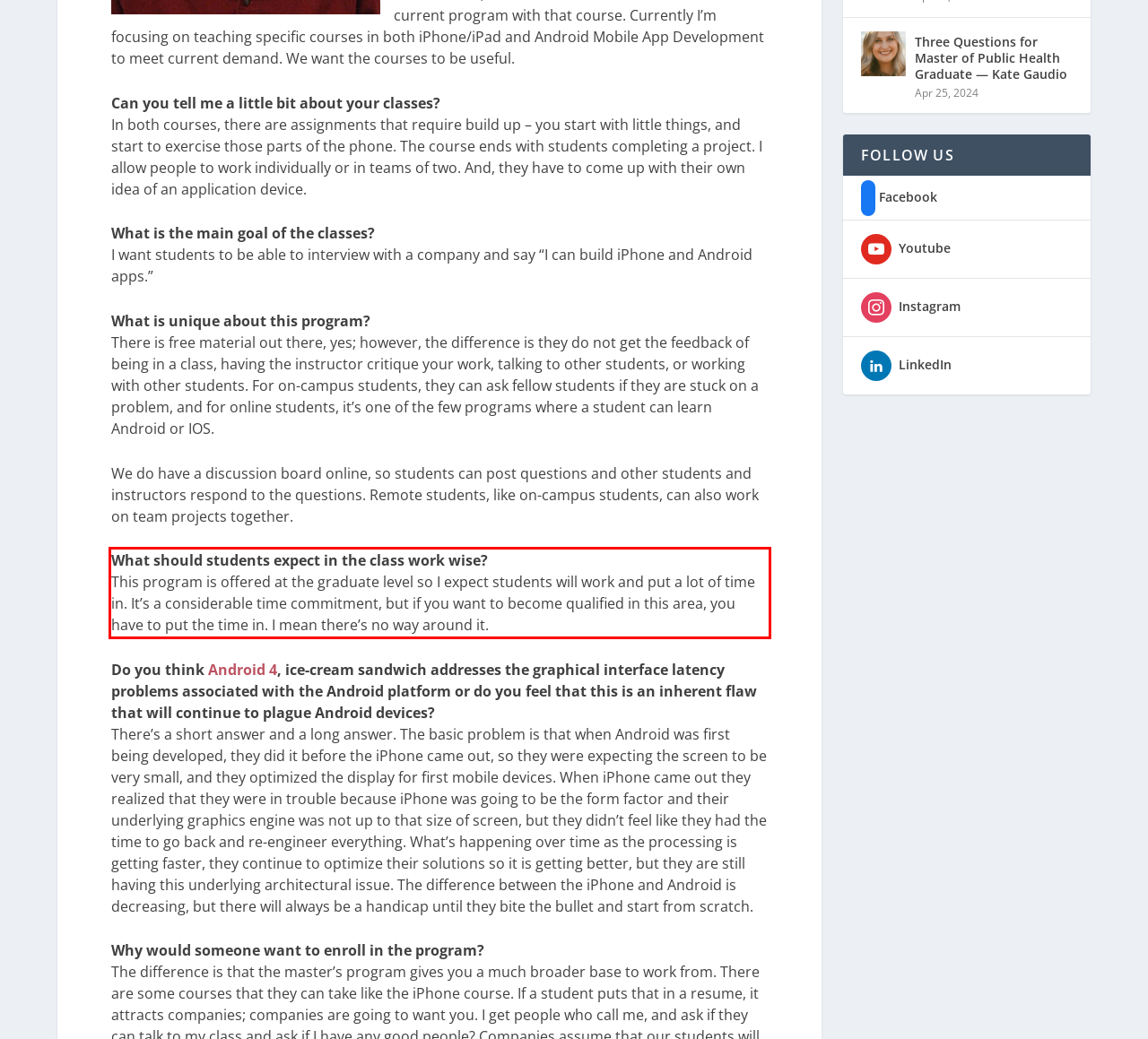The screenshot you have been given contains a UI element surrounded by a red rectangle. Use OCR to read and extract the text inside this red rectangle.

What should students expect in the class work wise? This program is offered at the graduate level so I expect students will work and put a lot of time in. It’s a considerable time commitment, but if you want to become qualified in this area, you have to put the time in. I mean there’s no way around it.